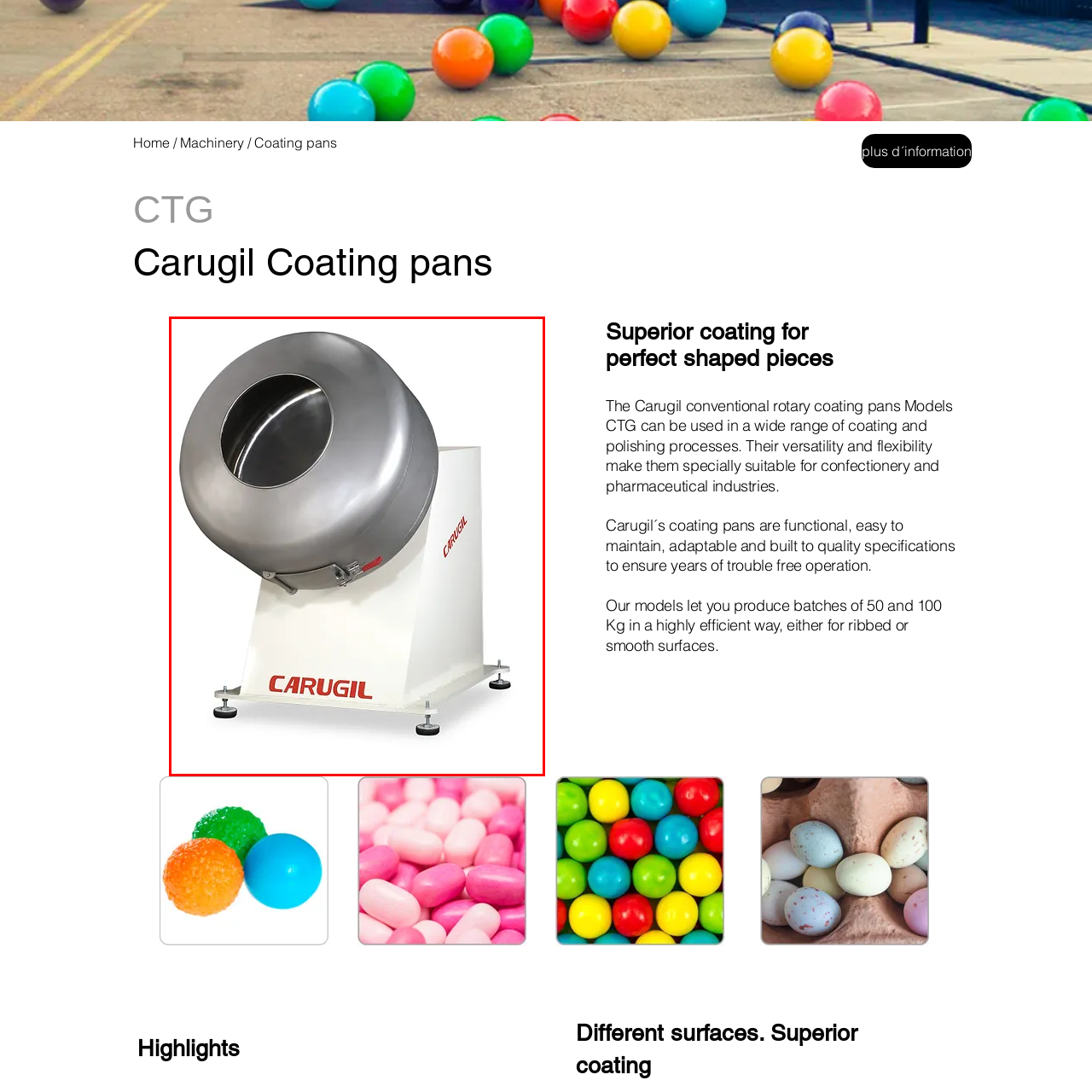Direct your attention to the section outlined in red and answer the following question with a single word or brief phrase: 
What is the purpose of the Carugil coating pan?

coating and polishing